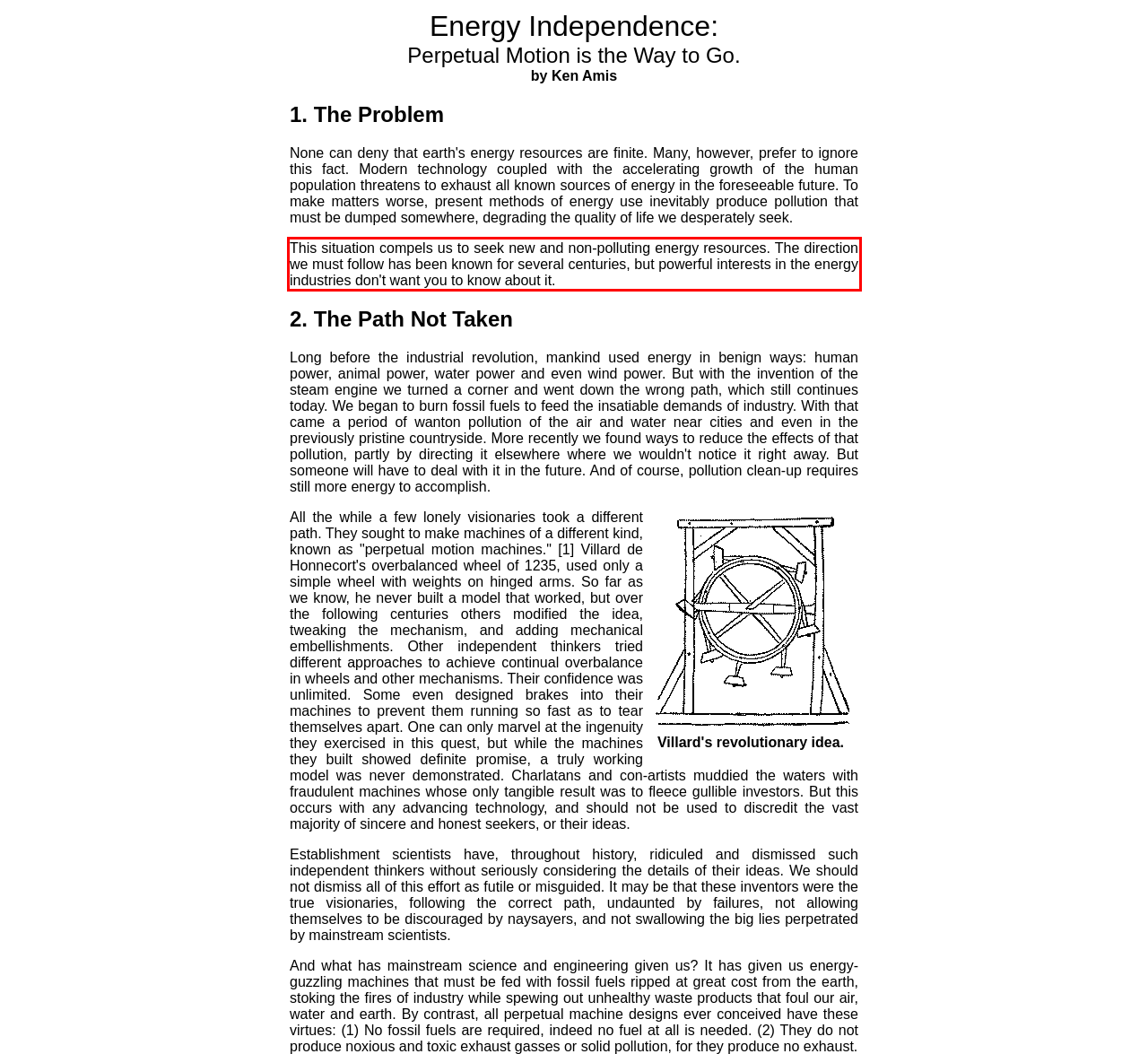With the given screenshot of a webpage, locate the red rectangle bounding box and extract the text content using OCR.

This situation compels us to seek new and non-polluting energy resources. The direction we must follow has been known for several centuries, but powerful interests in the energy industries don't want you to know about it.